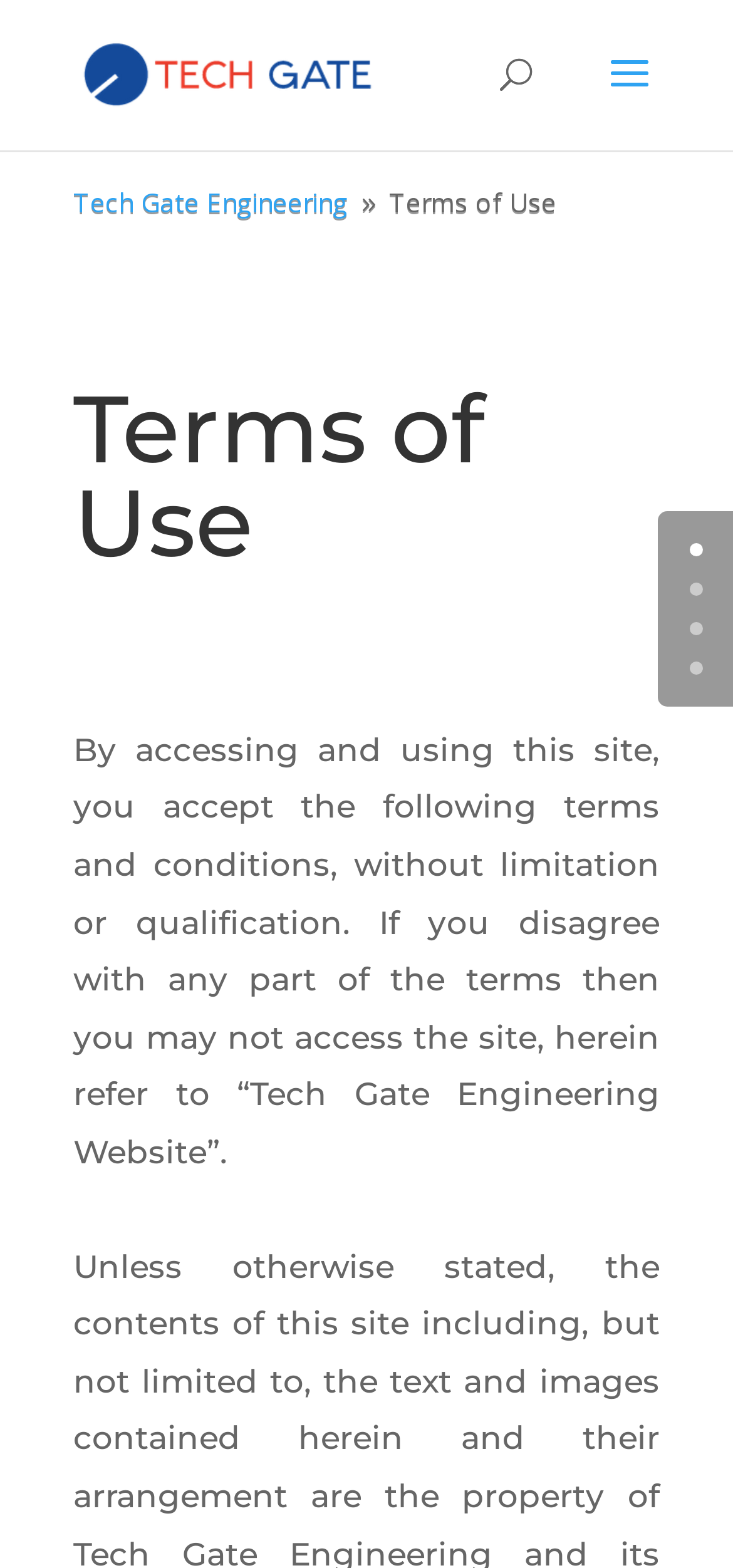Answer the question using only a single word or phrase: 
How many links are there at the bottom-right corner?

4